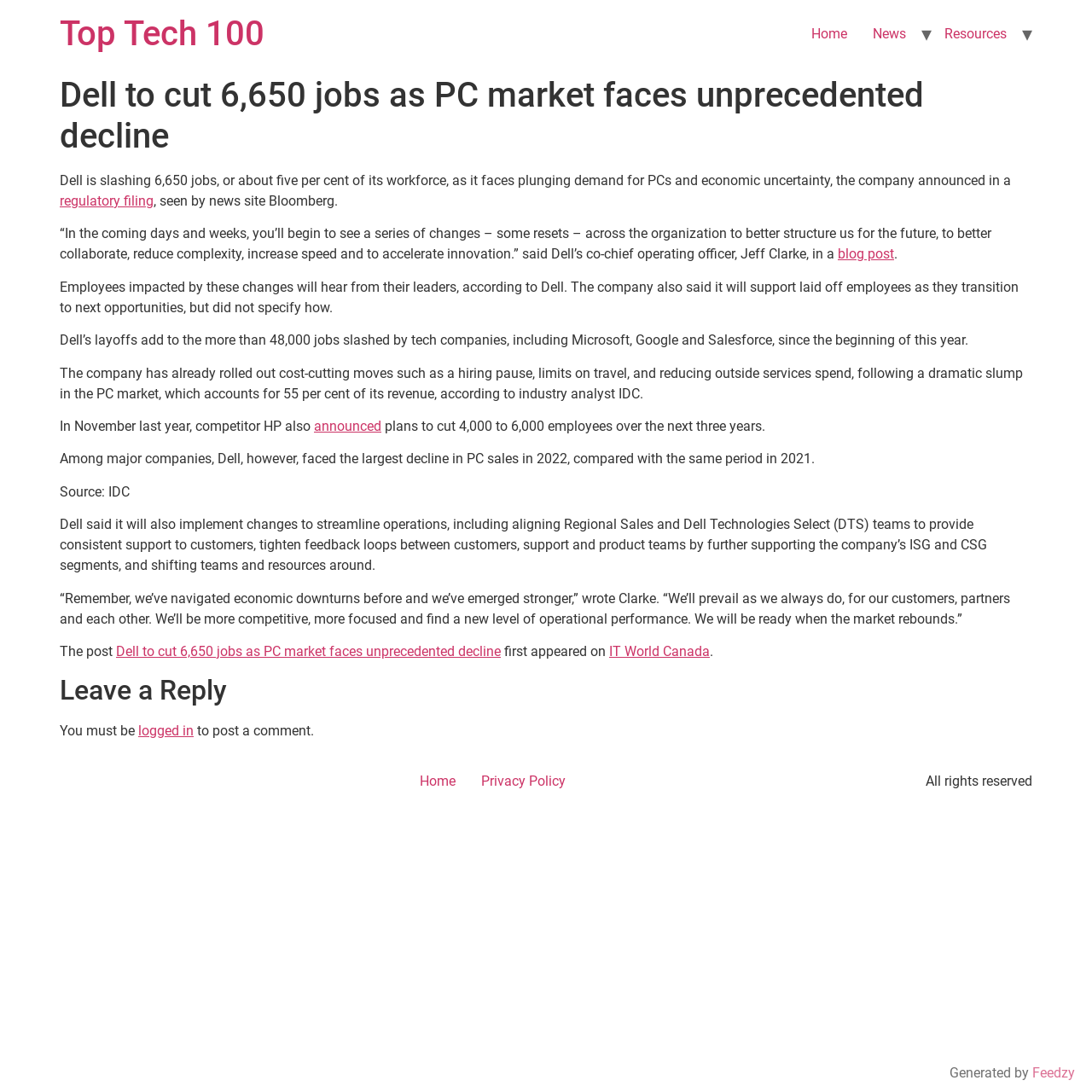Locate the coordinates of the bounding box for the clickable region that fulfills this instruction: "Check the 'News' section".

[0.788, 0.016, 0.841, 0.047]